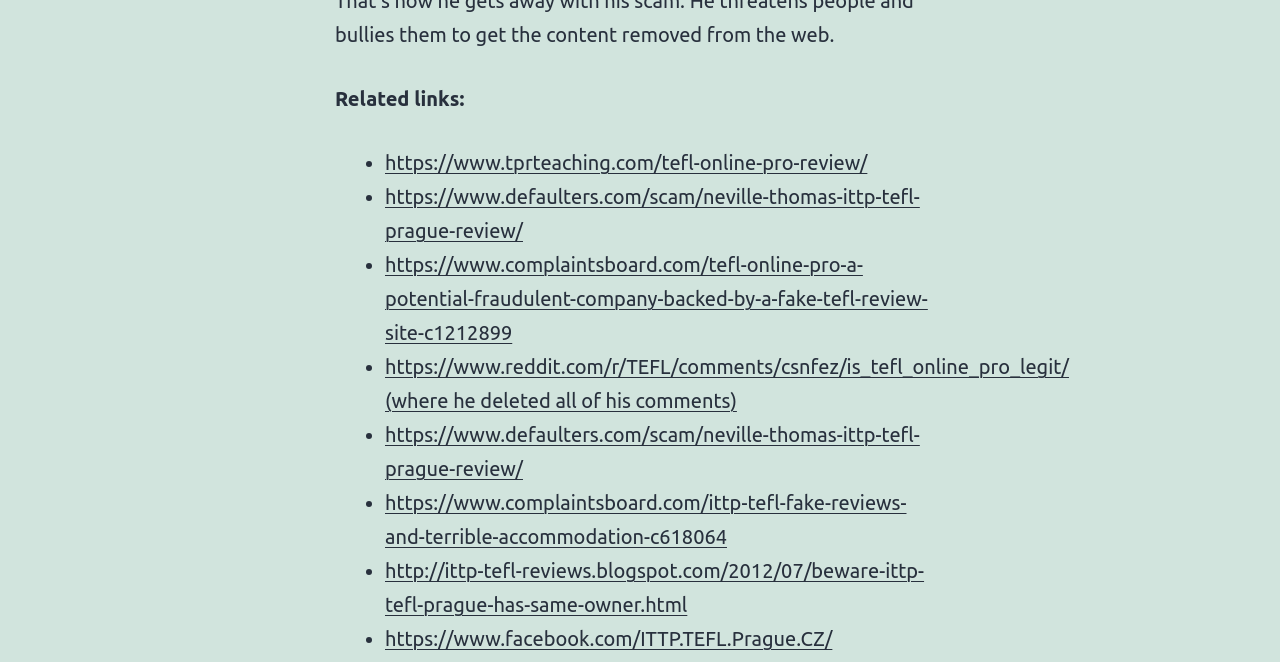Please provide the bounding box coordinates for the element that needs to be clicked to perform the following instruction: "visit the ITTP TEFL Prague Facebook page". The coordinates should be given as four float numbers between 0 and 1, i.e., [left, top, right, bottom].

[0.301, 0.947, 0.65, 0.982]